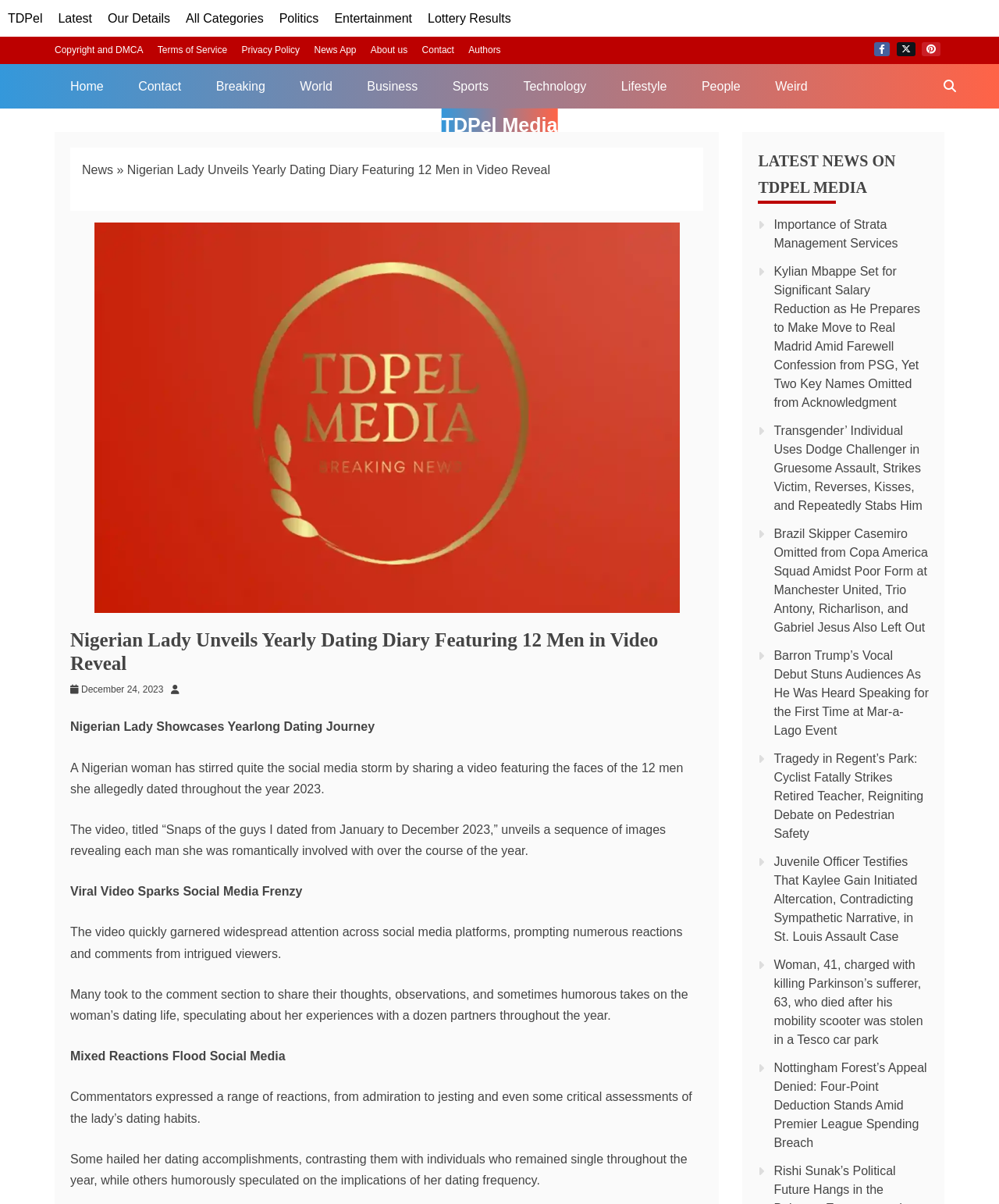Identify the bounding box coordinates for the UI element described as: "December 24, 2023December 24, 2023". The coordinates should be provided as four floats between 0 and 1: [left, top, right, bottom].

[0.081, 0.568, 0.164, 0.577]